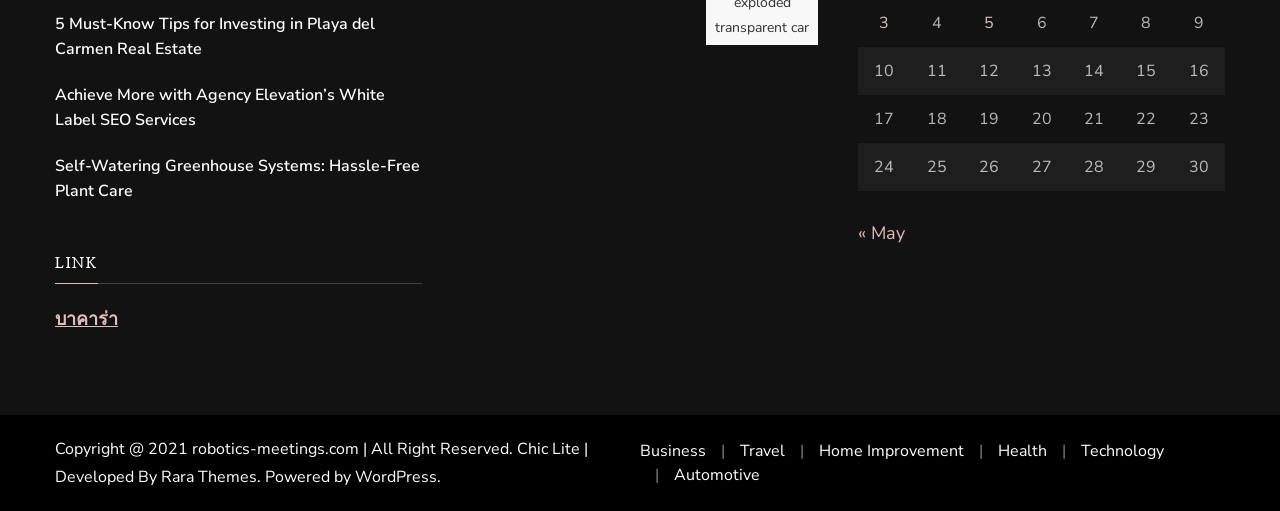Identify the bounding box coordinates of the region I need to click to complete this instruction: "Navigate to the previous month".

[0.671, 0.432, 0.707, 0.479]